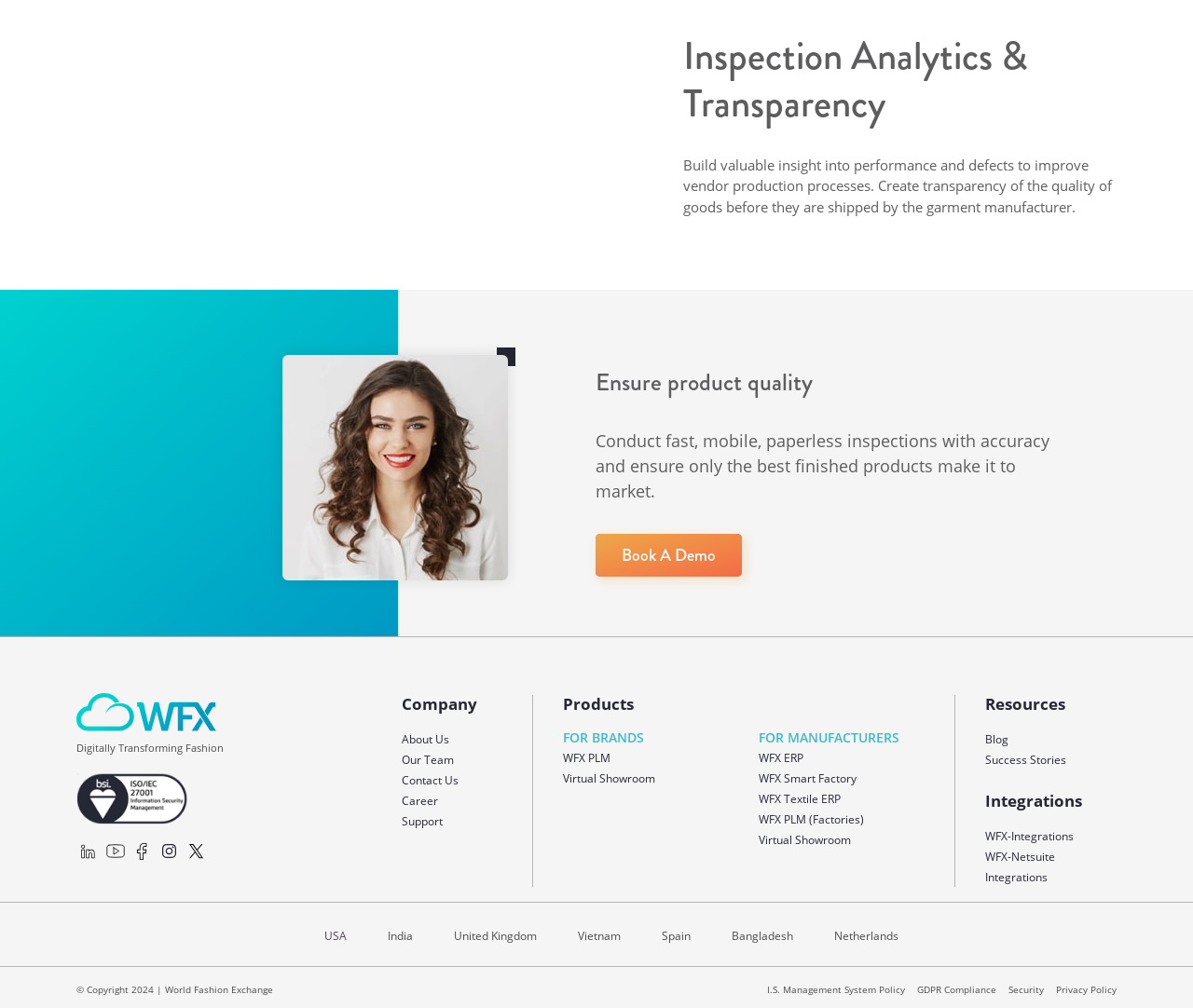Find the bounding box coordinates of the clickable area that will achieve the following instruction: "Learn about company".

[0.337, 0.688, 0.4, 0.709]